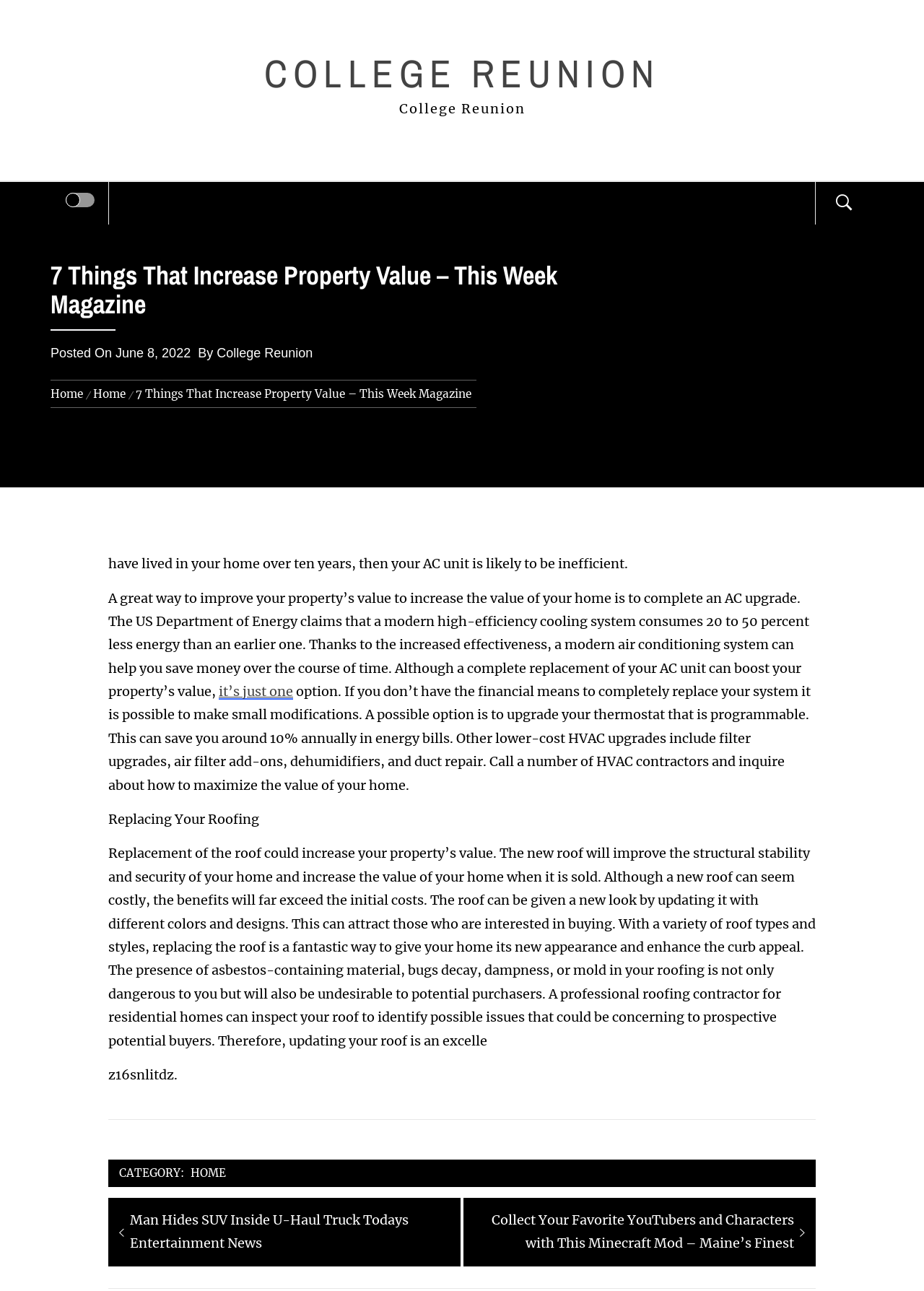Kindly determine the bounding box coordinates for the clickable area to achieve the given instruction: "Click the 'COLLEGE REUNION' link".

[0.286, 0.036, 0.714, 0.077]